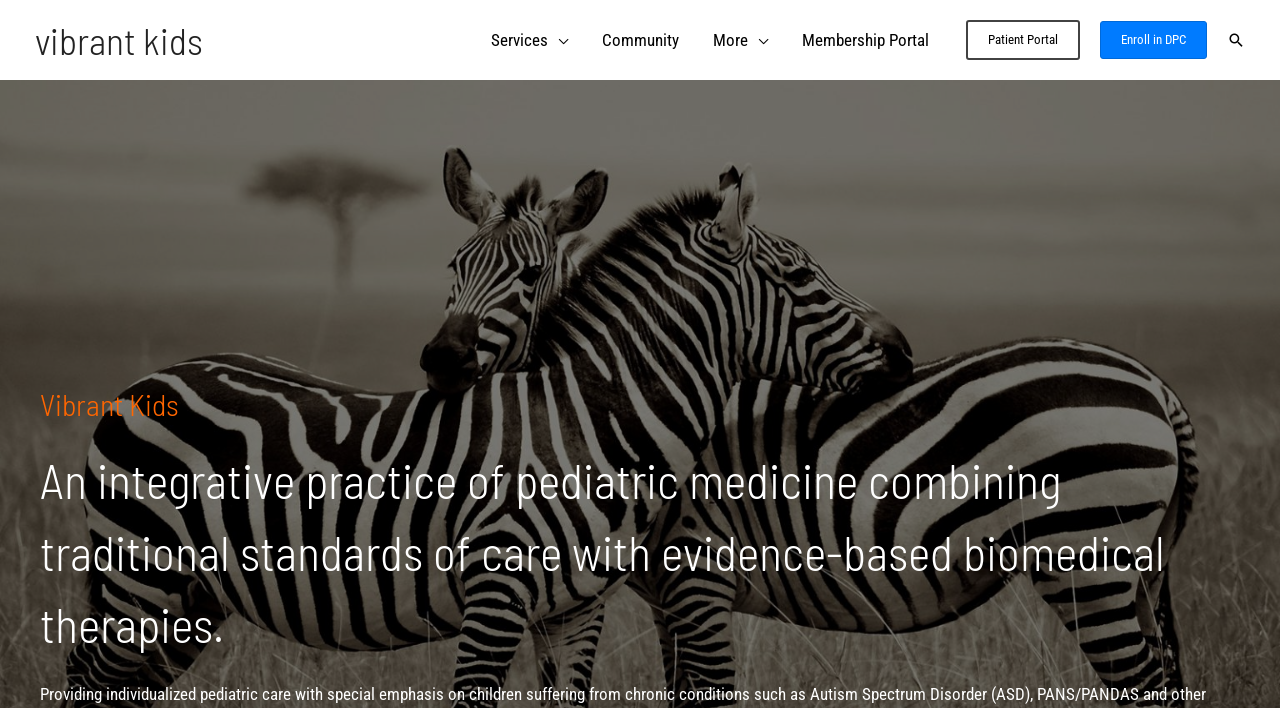Based on the element description, predict the bounding box coordinates (top-left x, top-left y, bottom-right x, bottom-right y) for the UI element in the screenshot: Vibrant Kids

[0.027, 0.025, 0.159, 0.088]